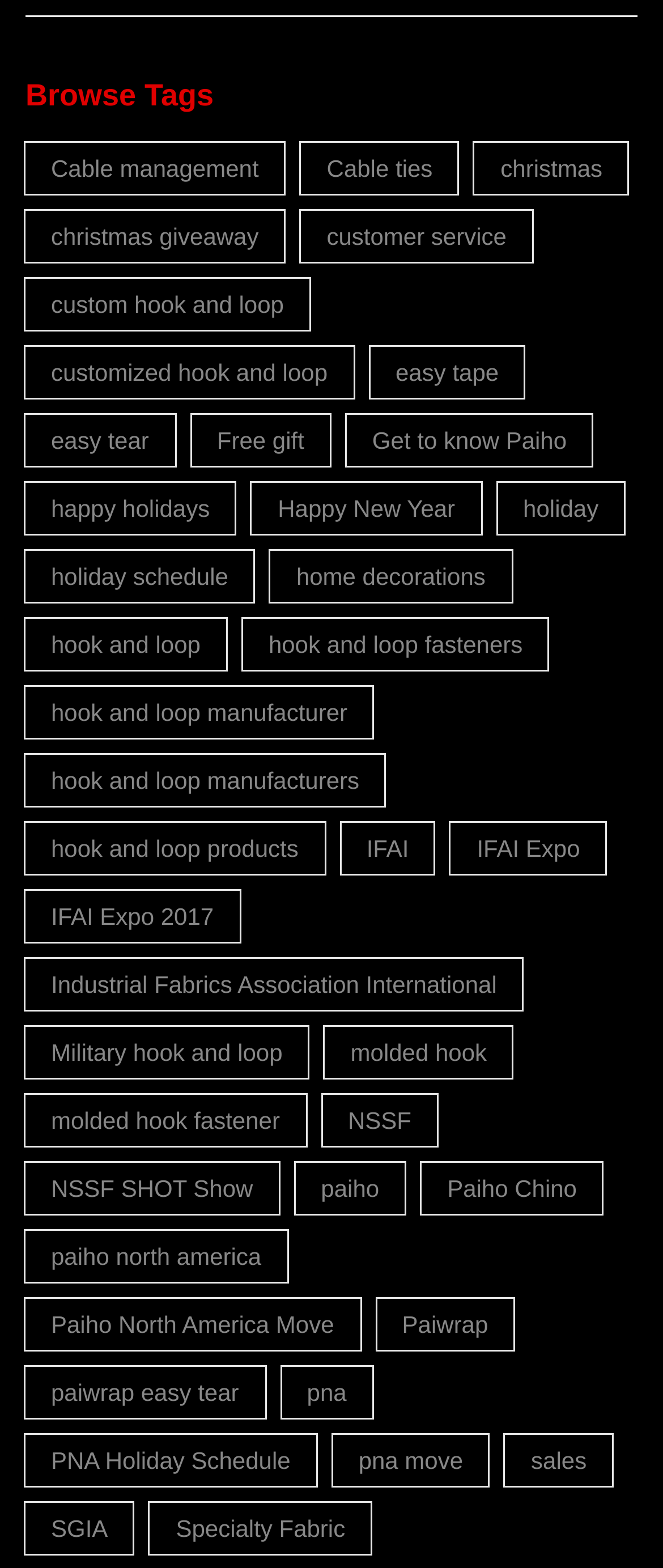Locate the bounding box coordinates of the clickable element to fulfill the following instruction: "Discover easy tear products". Provide the coordinates as four float numbers between 0 and 1 in the format [left, top, right, bottom].

[0.038, 0.265, 0.263, 0.297]